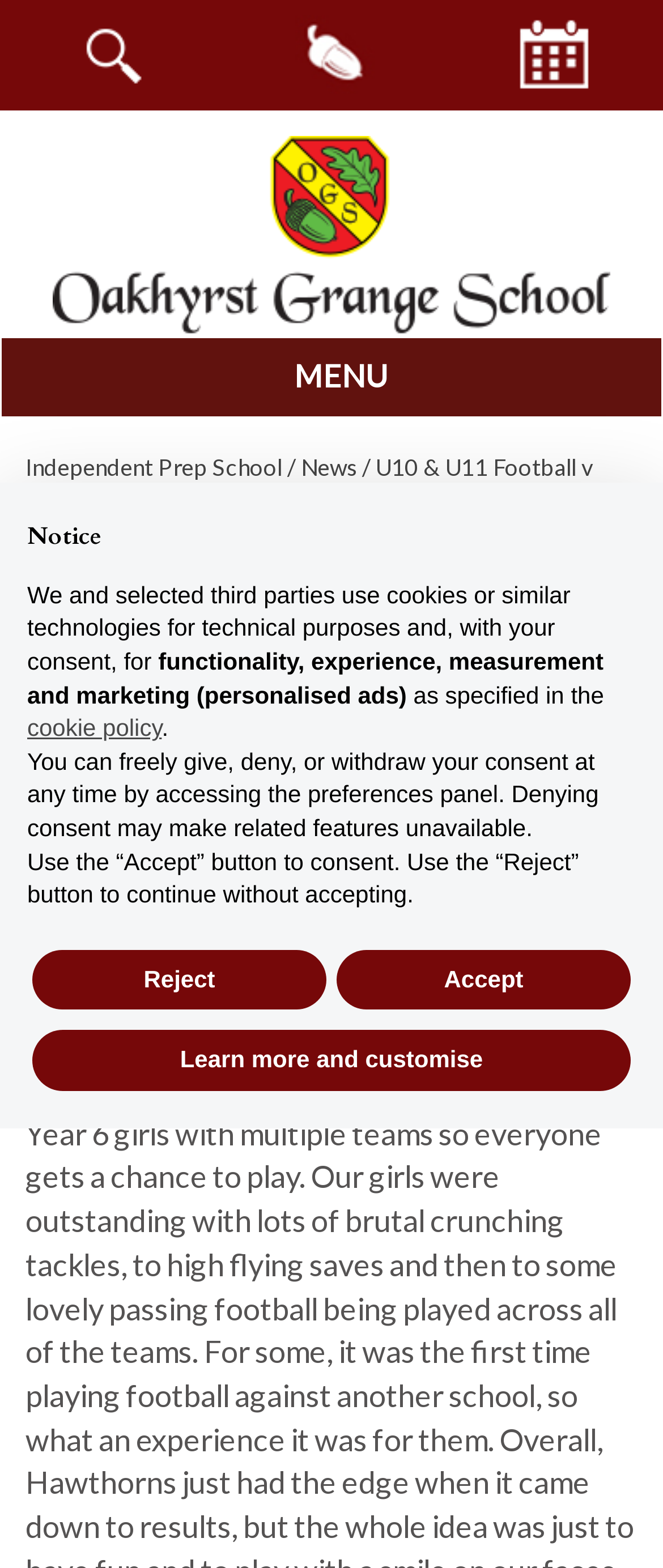What is the topic of the main article?
From the screenshot, supply a one-word or short-phrase answer.

Football match